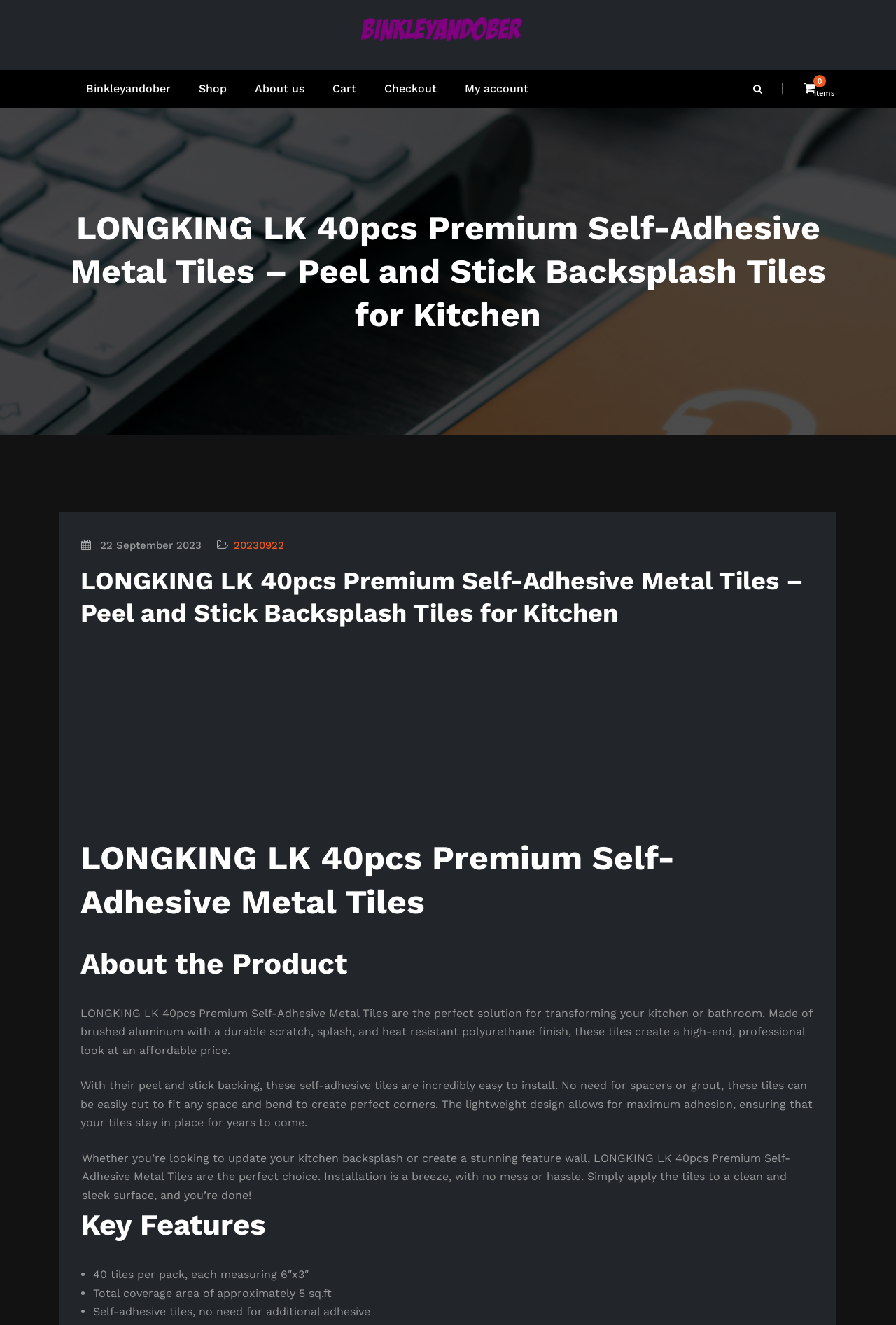Please extract the title of the webpage.

LONGKING LK 40pcs Premium Self-Adhesive Metal Tiles – Peel and Stick Backsplash Tiles for Kitchen